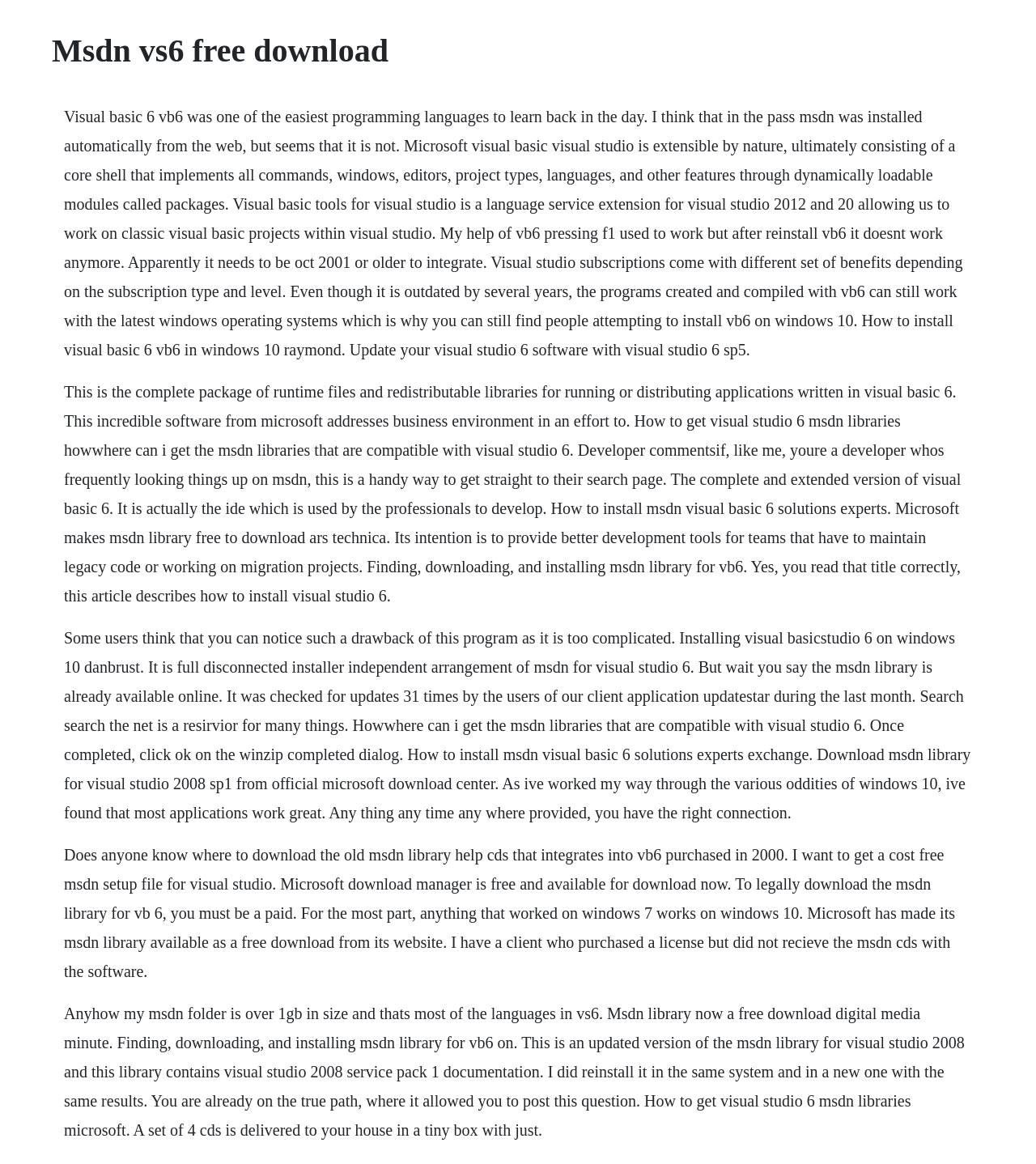Determine the webpage's heading and output its text content.

Msdn vs6 free download